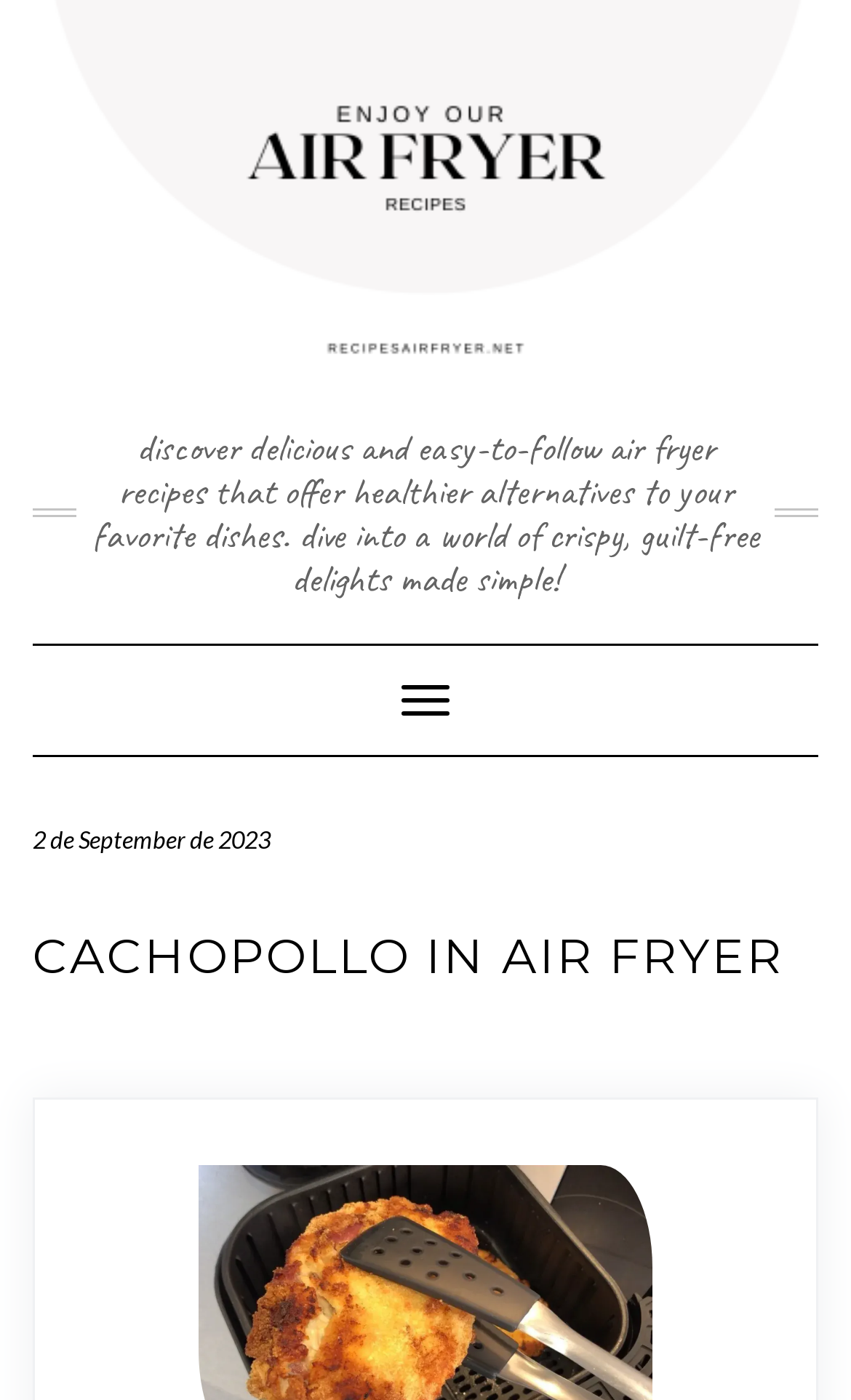Extract the bounding box coordinates for the described element: "alt="enjoy our air fryer recipes"". The coordinates should be represented as four float numbers between 0 and 1: [left, top, right, bottom].

[0.038, 0.122, 0.962, 0.151]